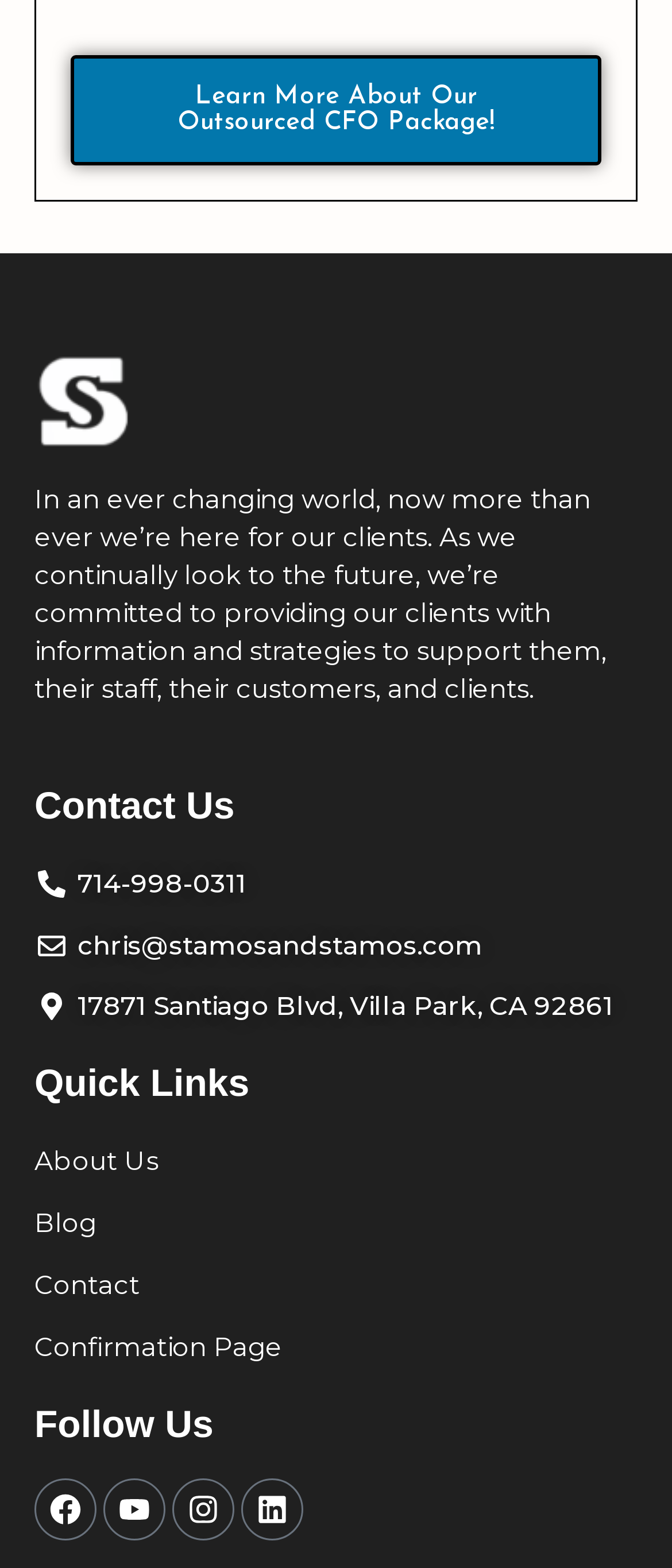How many quick links are provided? Using the information from the screenshot, answer with a single word or phrase.

4